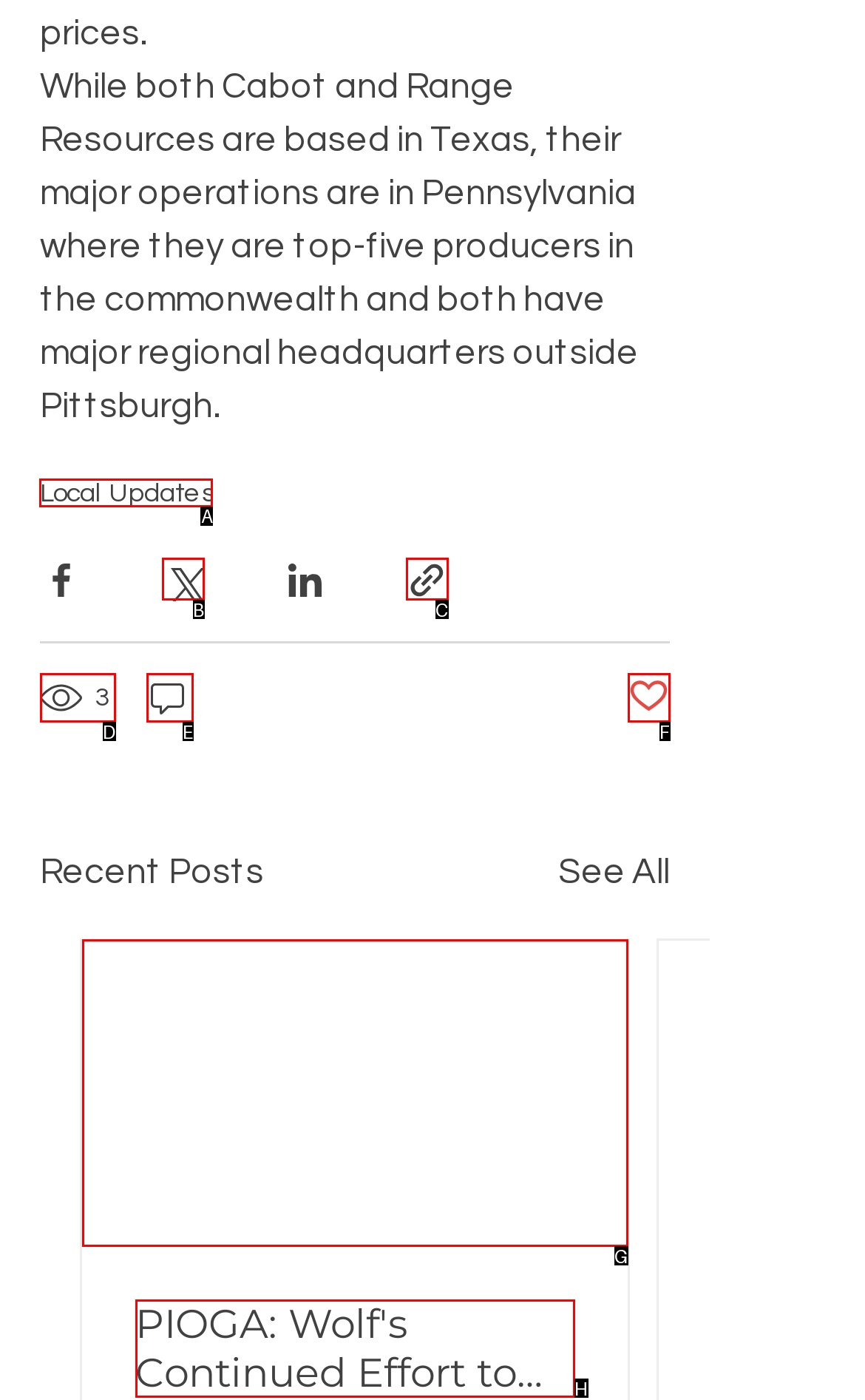Tell me which one HTML element you should click to complete the following task: Click on 'Local Updates'
Answer with the option's letter from the given choices directly.

A